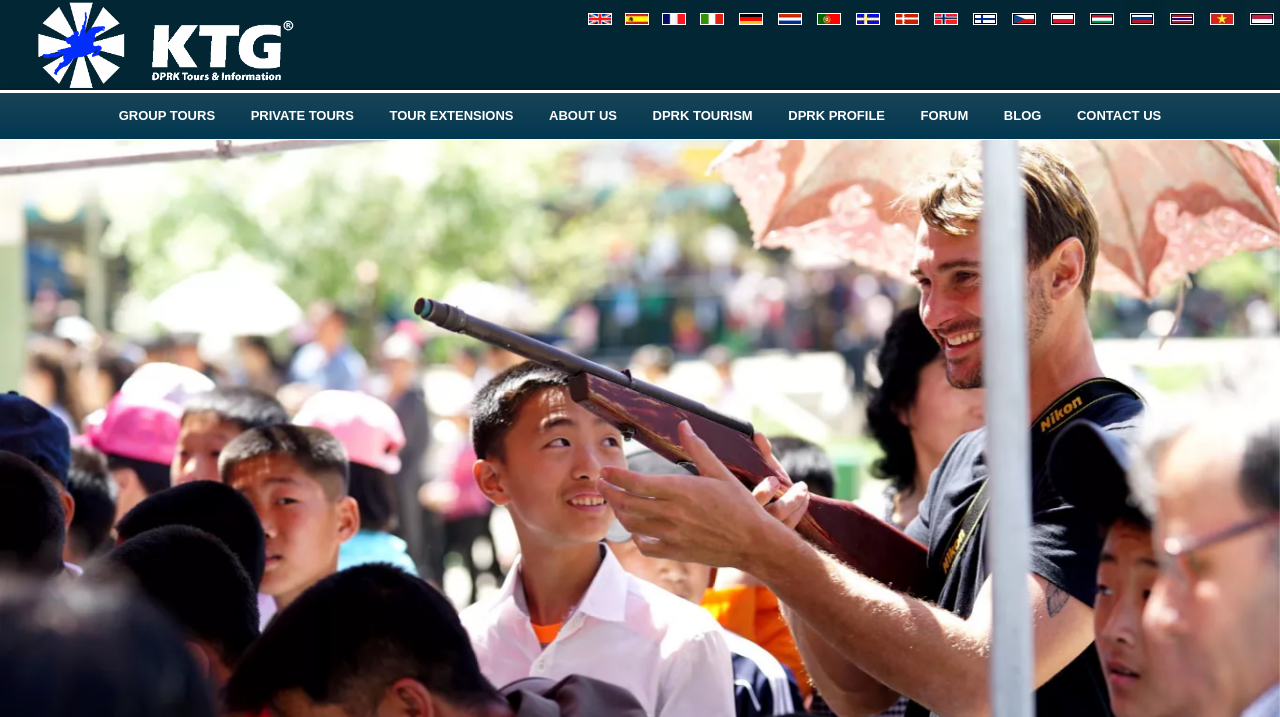Bounding box coordinates are specified in the format (top-left x, top-left y, bottom-right x, bottom-right y). All values are floating point numbers bounded between 0 and 1. Please provide the bounding box coordinate of the region this sentence describes: alt="Nord-Korea Reise" title="Norsk"

[0.727, 0.025, 0.756, 0.056]